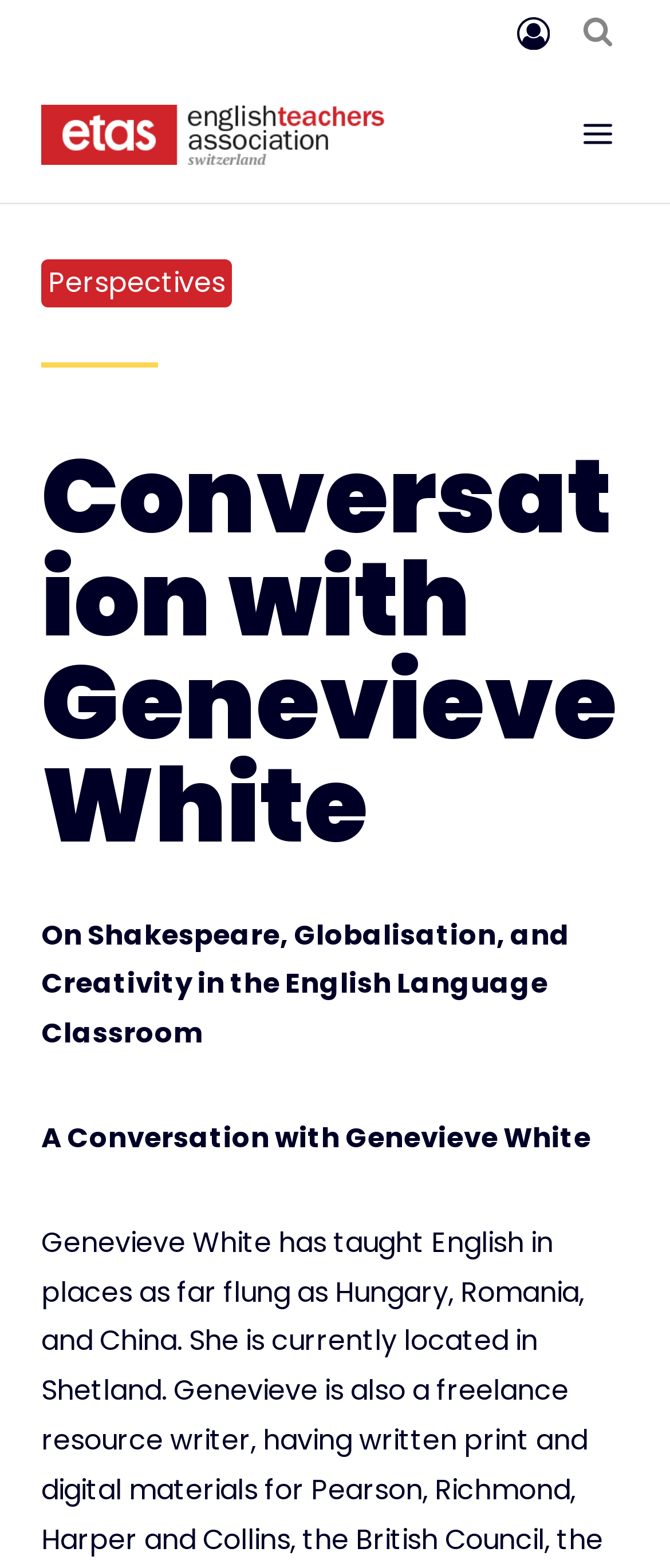Answer the question briefly using a single word or phrase: 
What is the name of the association on this webpage?

English Teachers Association Switzerland